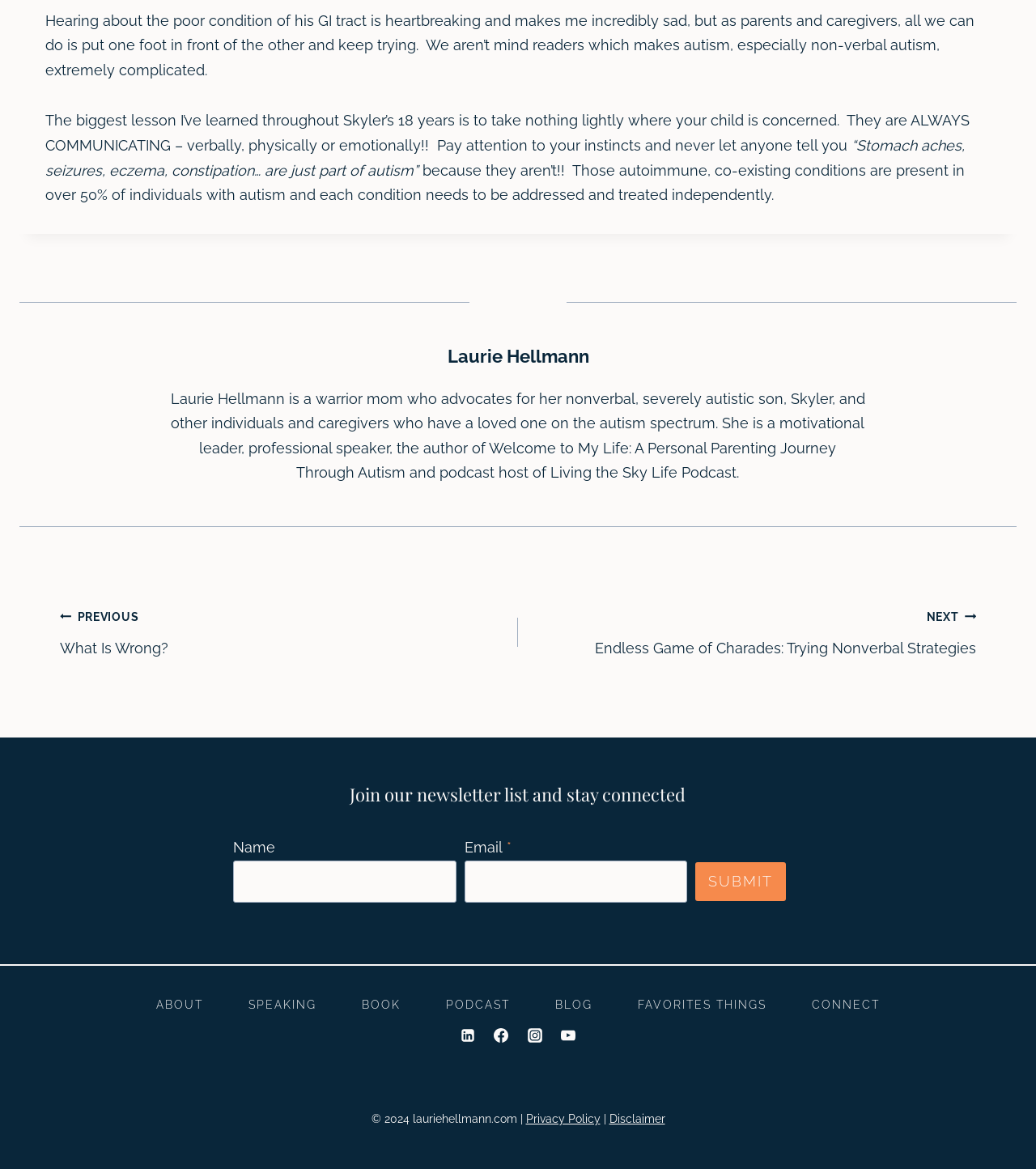Show the bounding box coordinates for the element that needs to be clicked to execute the following instruction: "Click the 'PREVIOUS What Is Wrong?' link". Provide the coordinates in the form of four float numbers between 0 and 1, i.e., [left, top, right, bottom].

[0.058, 0.517, 0.5, 0.565]